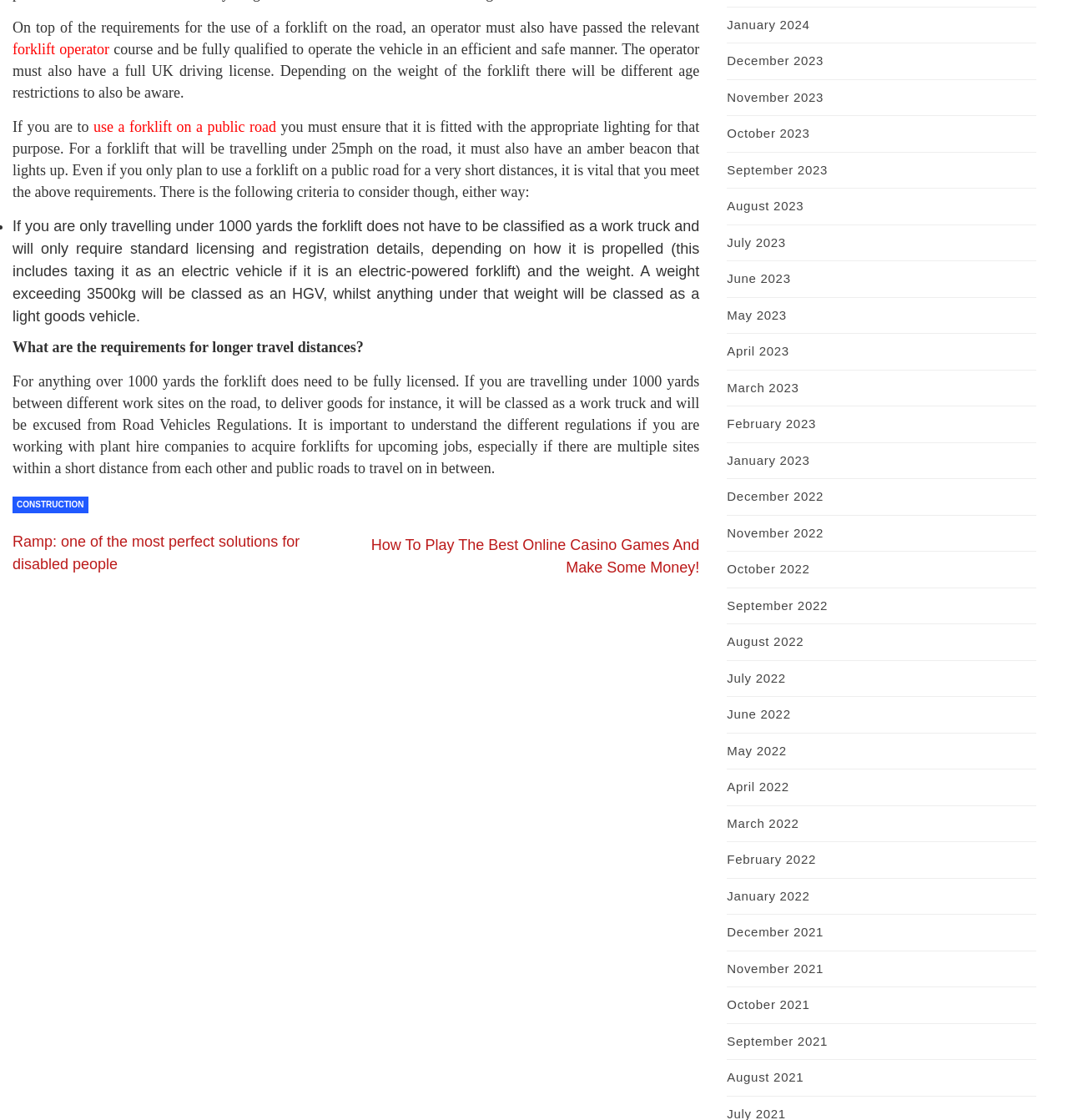Identify the bounding box coordinates necessary to click and complete the given instruction: "Click the 'Posts' navigation".

[0.012, 0.474, 0.655, 0.517]